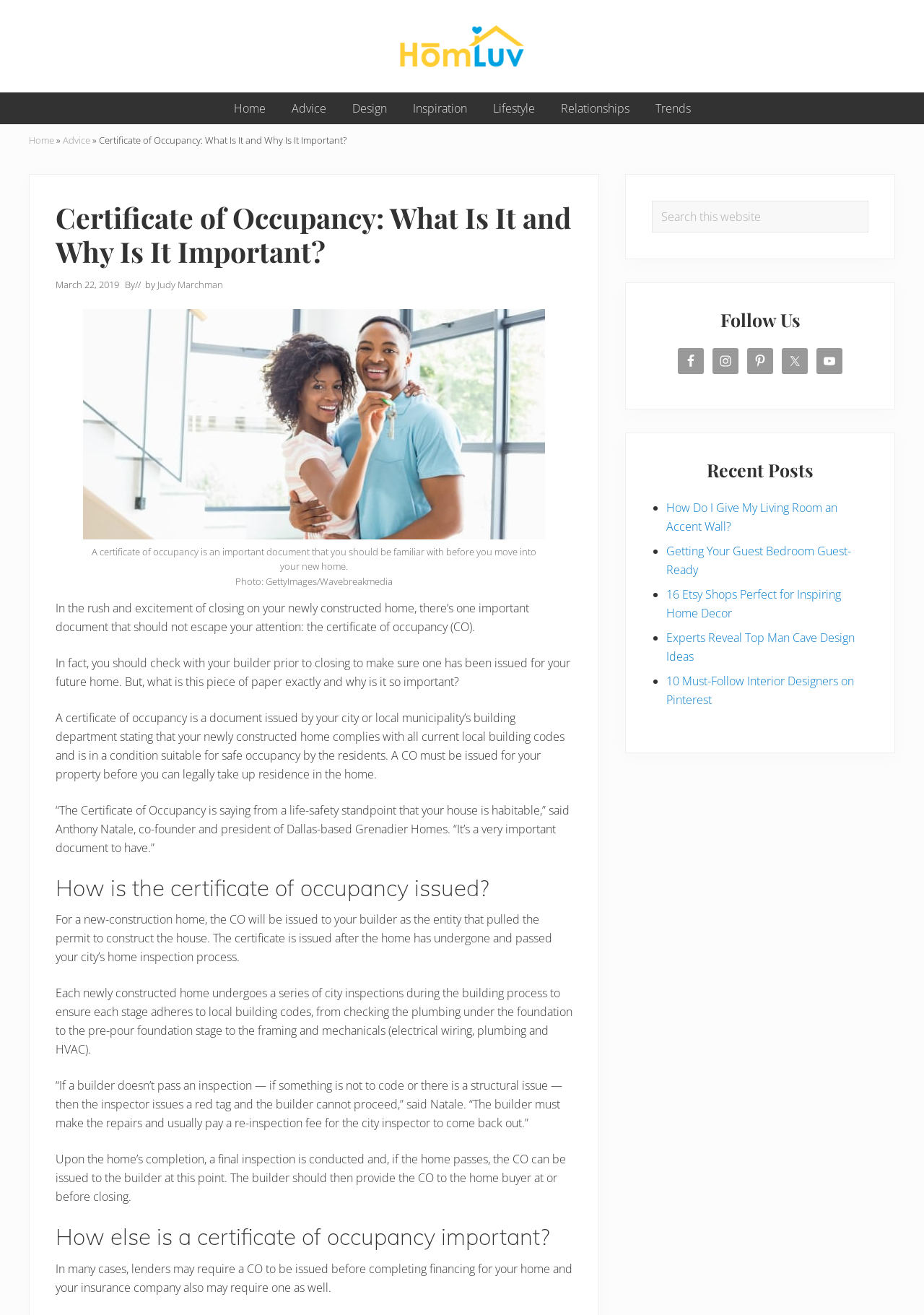Determine the main headline from the webpage and extract its text.

Certificate of Occupancy: What Is It and Why Is It Important?